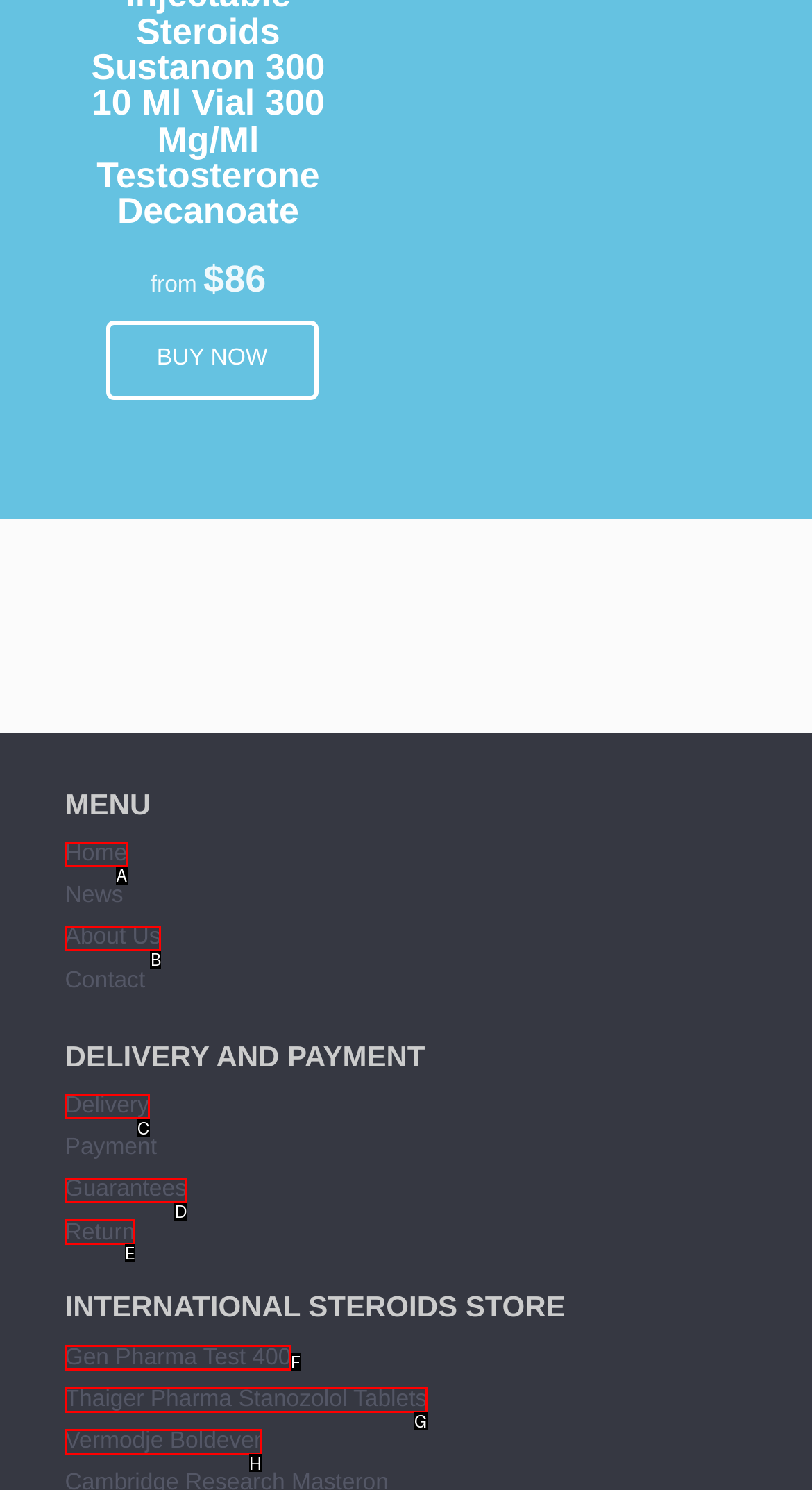Based on the task: Learn about Delivery, which UI element should be clicked? Answer with the letter that corresponds to the correct option from the choices given.

C